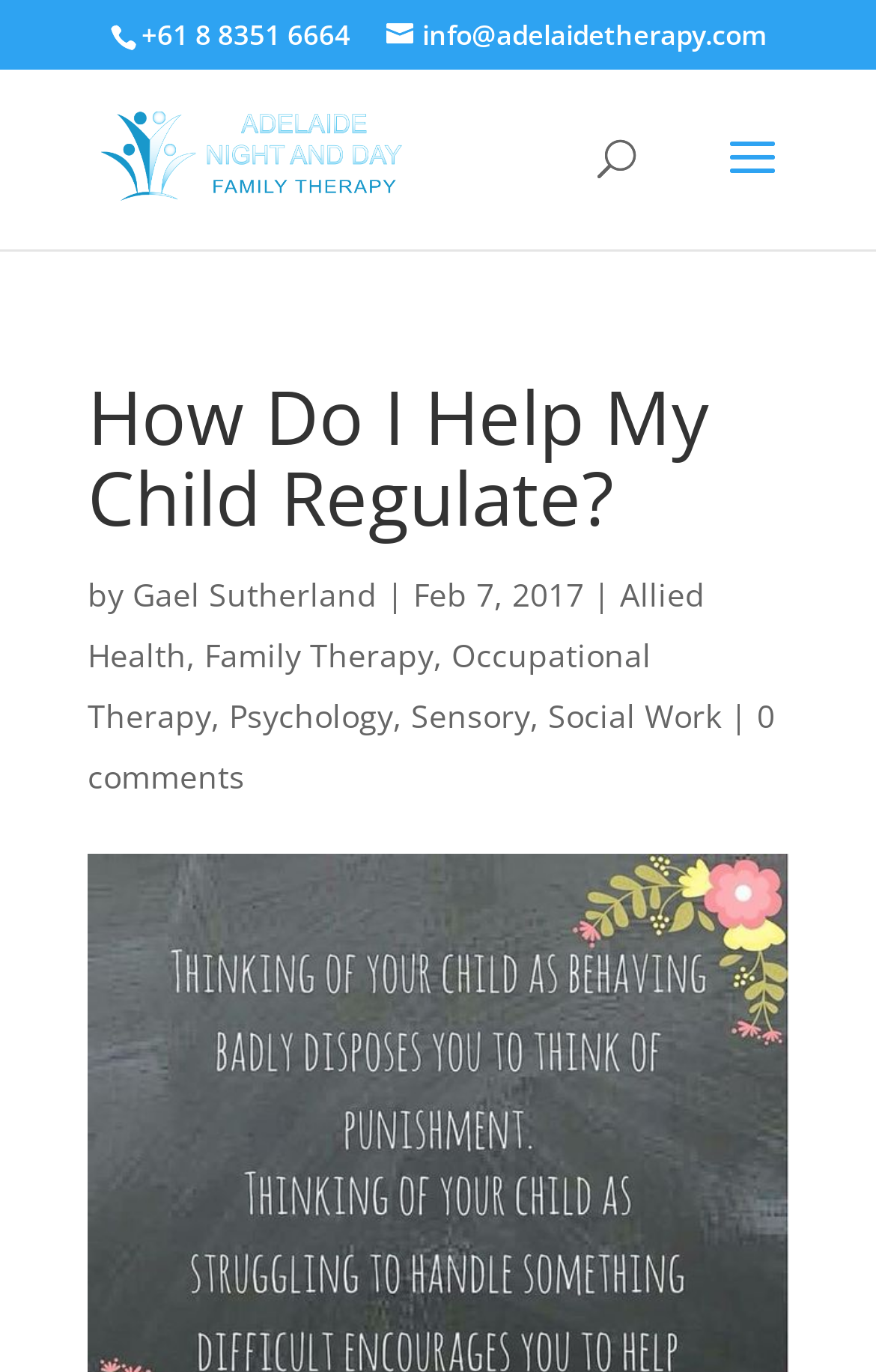Could you indicate the bounding box coordinates of the region to click in order to complete this instruction: "search for a topic".

[0.463, 0.05, 0.823, 0.053]